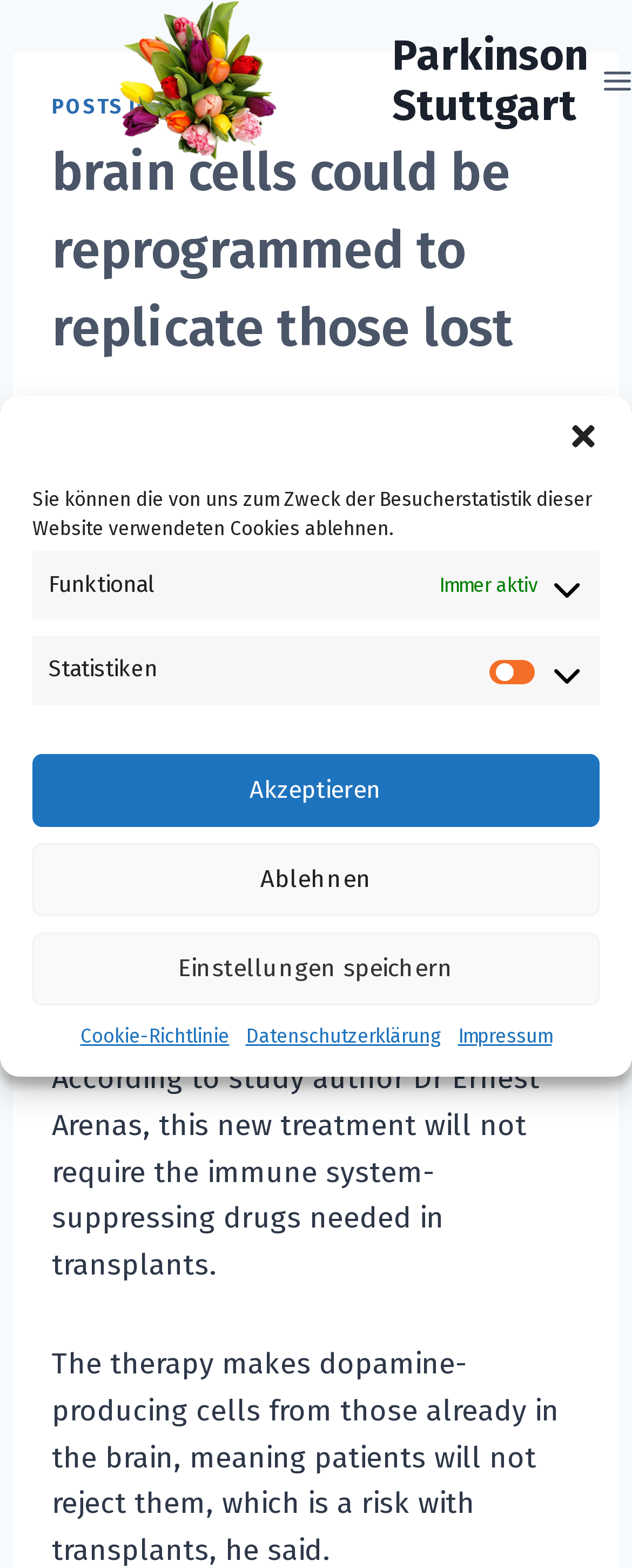What is the topic of the article?
Refer to the image and give a detailed response to the question.

Based on the webpage content, the article appears to be discussing a new treatment approach for Parkinson's disease, which involves reprogramming brain cells to replicate those lost. The text mentions Swedish scientists testing a cocktail of molecules in mice with Parkinson-like symptoms, and the potential benefits of this approach over brain cell transplants.